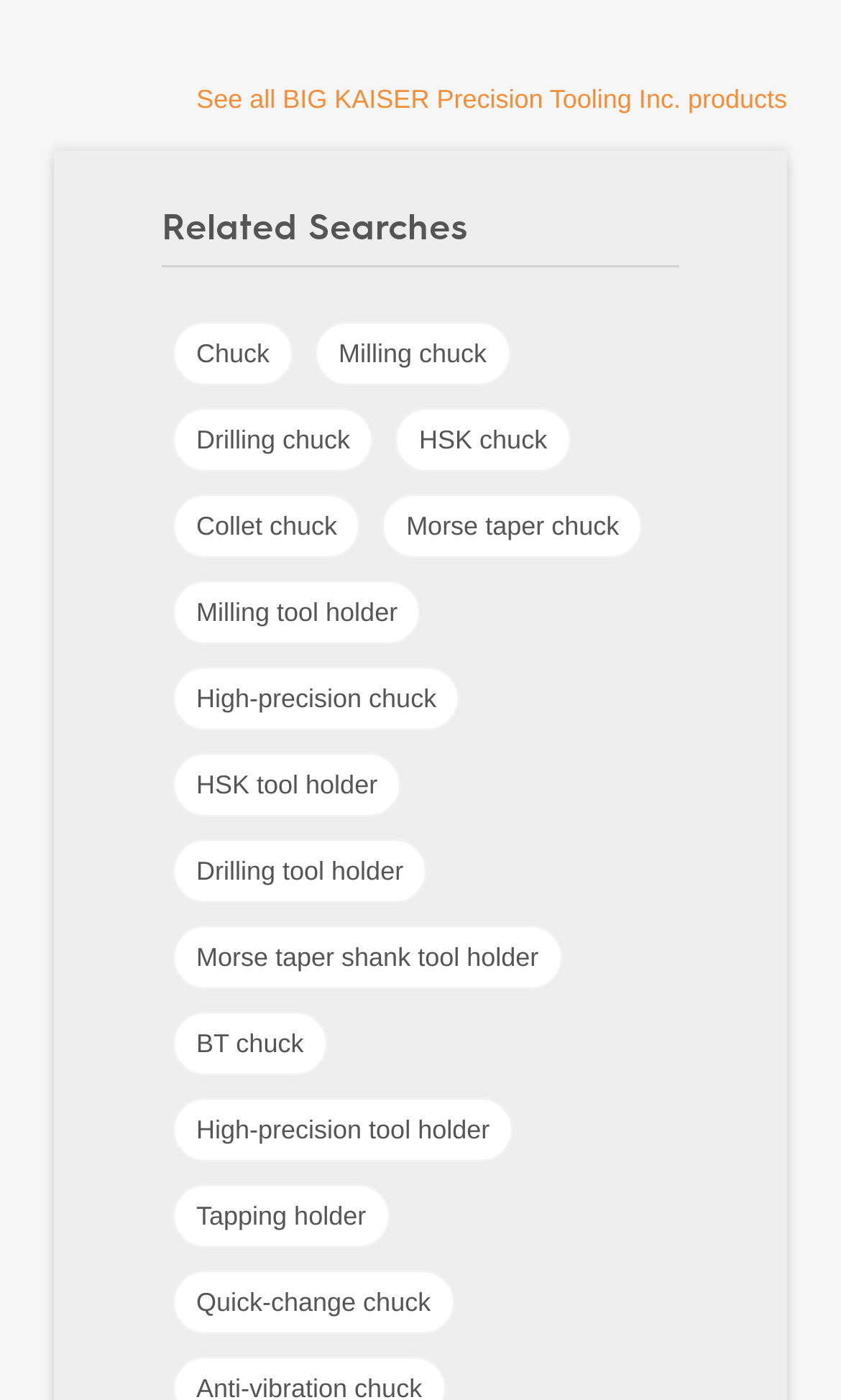Determine the bounding box coordinates of the region I should click to achieve the following instruction: "Check out Drilling chuck products". Ensure the bounding box coordinates are four float numbers between 0 and 1, i.e., [left, top, right, bottom].

[0.205, 0.29, 0.445, 0.337]